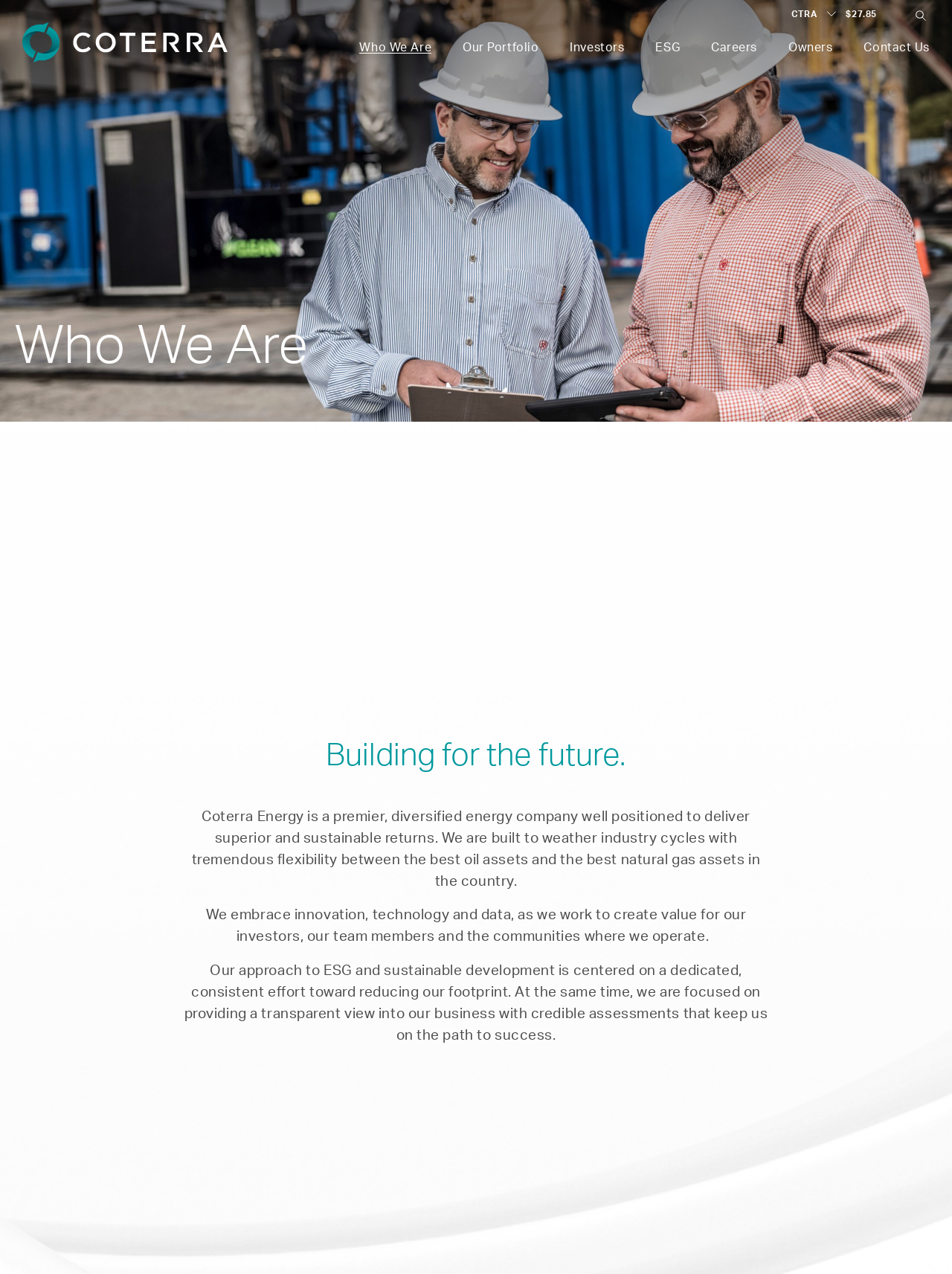Locate the bounding box coordinates of the clickable area to execute the instruction: "view esg page". Provide the coordinates as four float numbers between 0 and 1, represented as [left, top, right, bottom].

[0.689, 0.033, 0.714, 0.042]